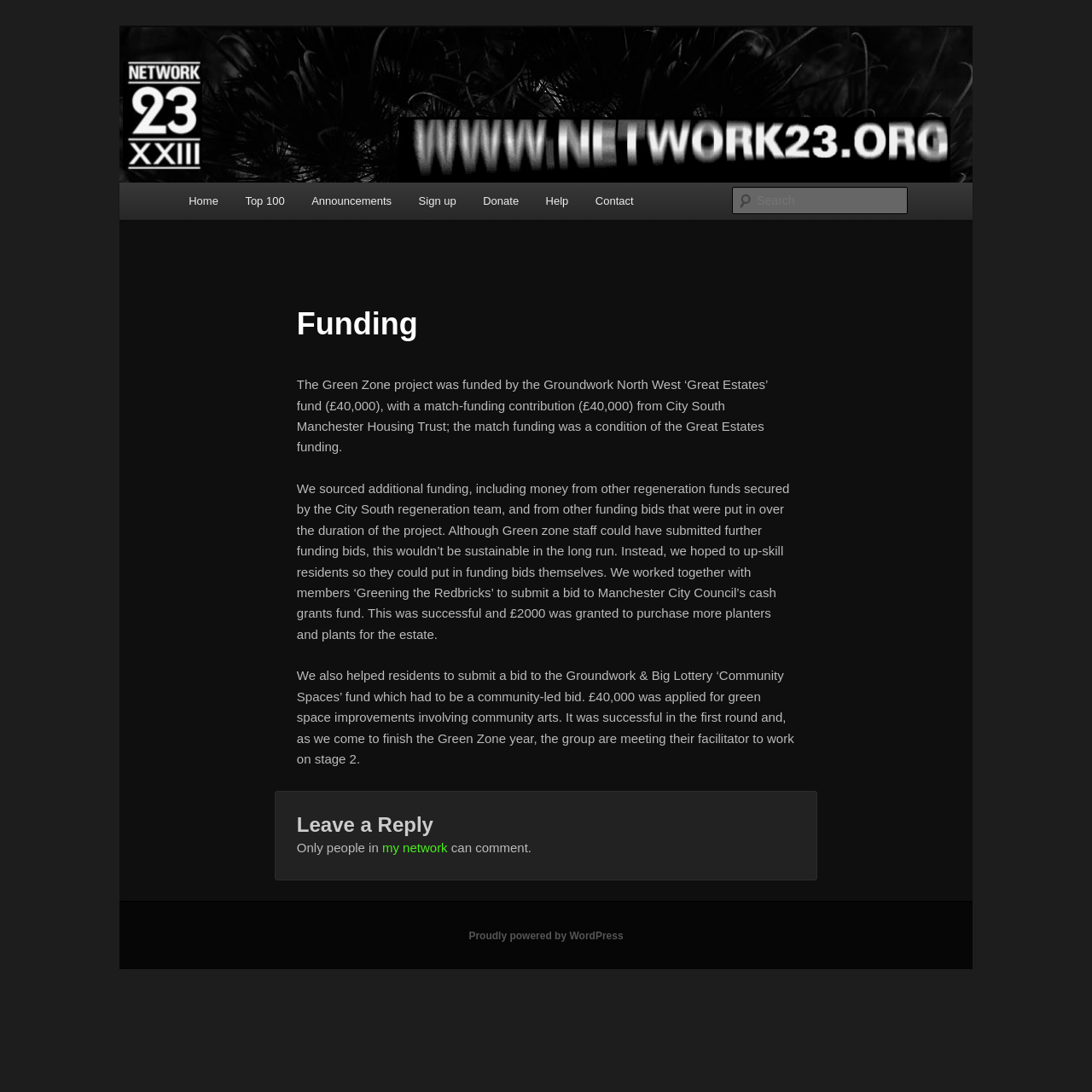What is the purpose of the Green Zone project?
Respond to the question with a well-detailed and thorough answer.

The purpose of the Green Zone project can be inferred from the text content of the webpage, which mentions funding and grants for green space improvements, indicating that the project is related to funding for environmental or community development purposes.